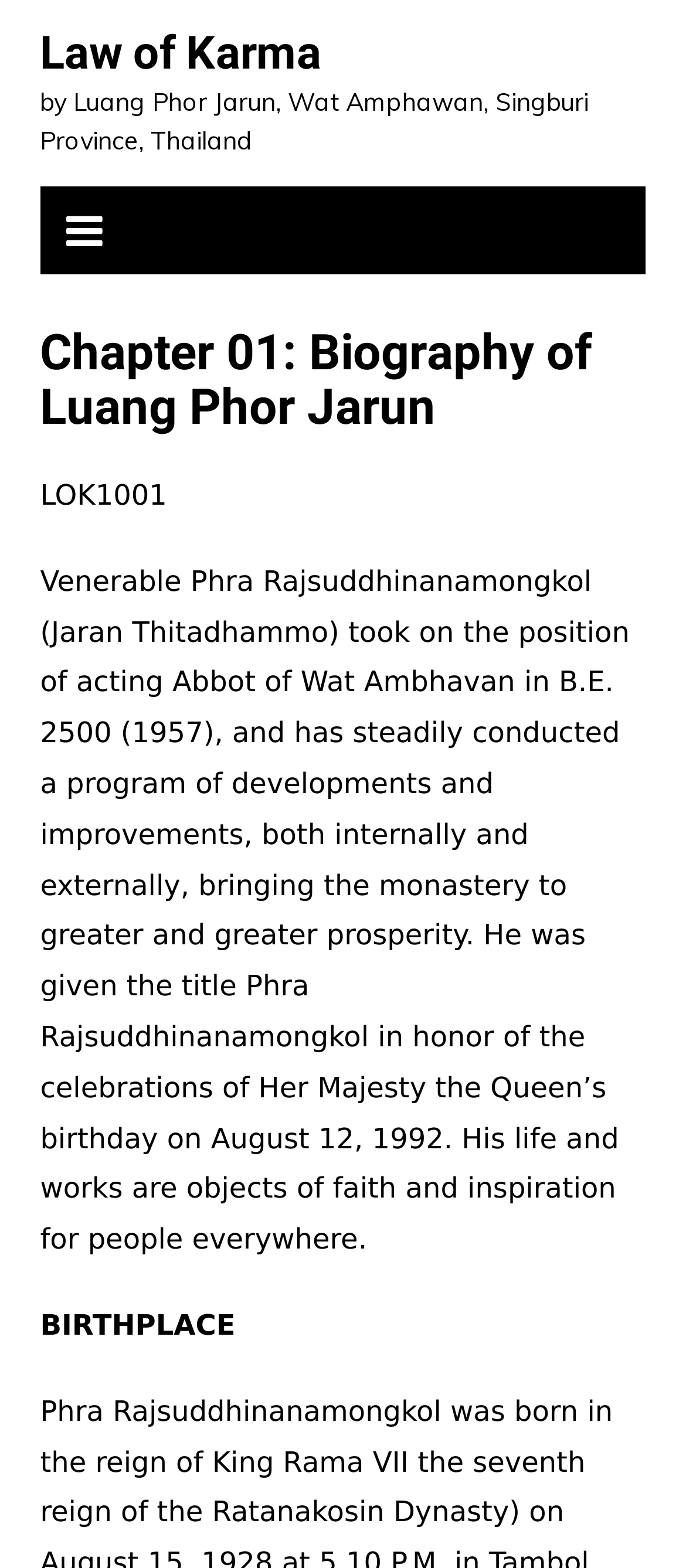What is the province where Wat Amphawan is located?
Give a one-word or short phrase answer based on the image.

Singburi